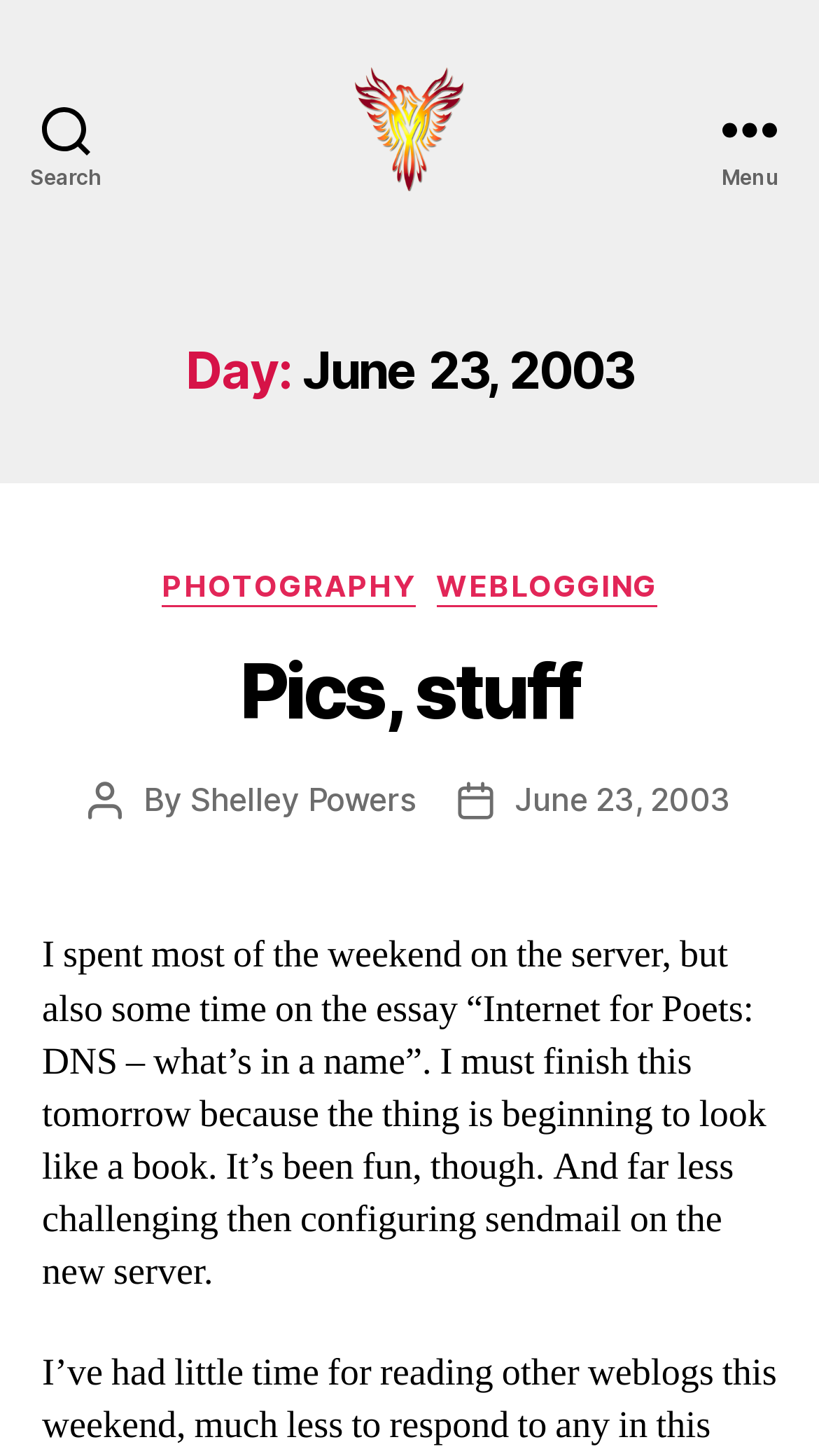Bounding box coordinates are to be given in the format (top-left x, top-left y, bottom-right x, bottom-right y). All values must be floating point numbers between 0 and 1. Provide the bounding box coordinate for the UI element described as: Shelley Powers

[0.232, 0.535, 0.508, 0.562]